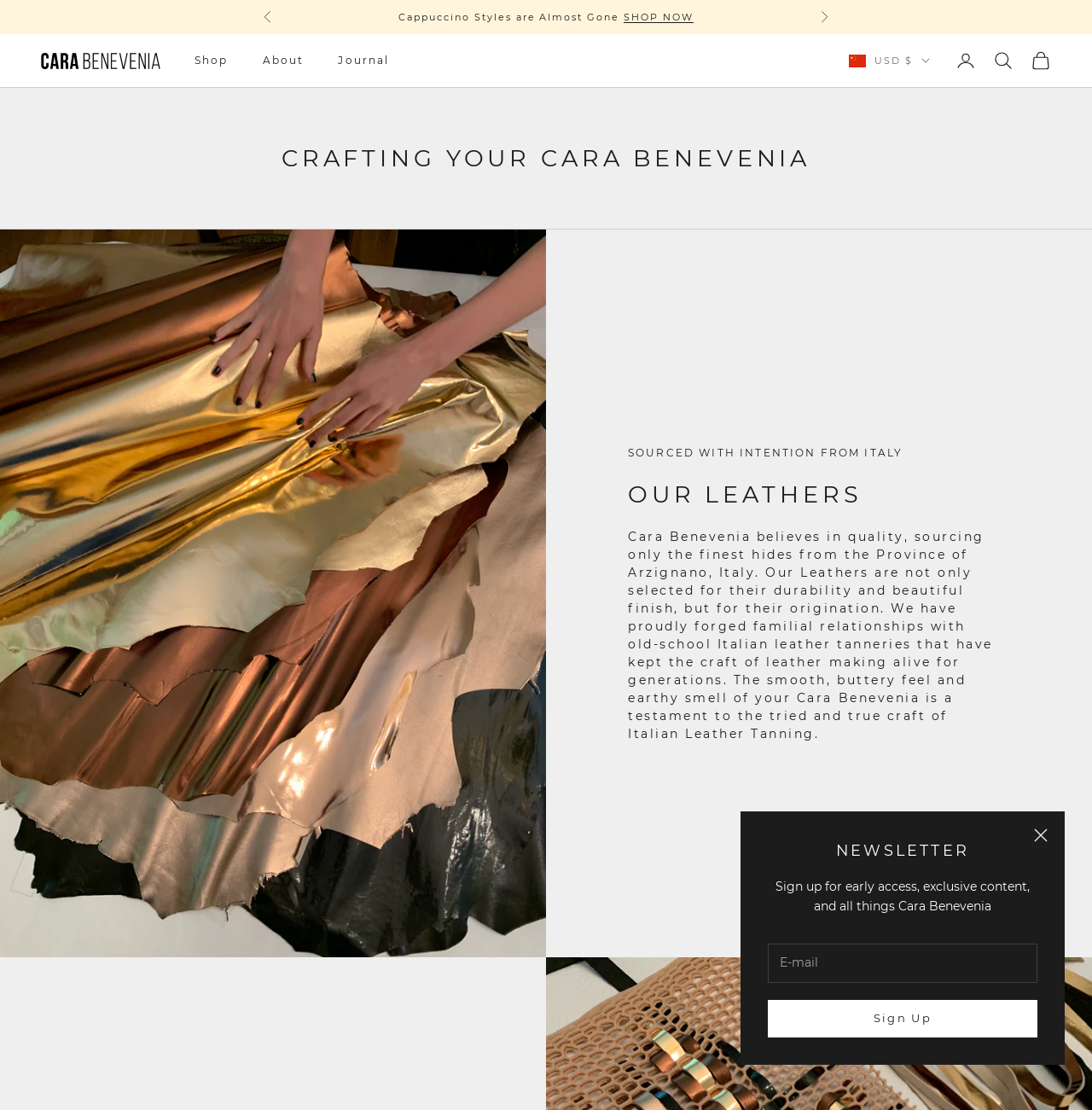Describe all the significant parts and information present on the webpage.

The webpage is about Cara Benevenia, a brand that crafts high-quality leather products. At the top of the page, there is a carousel section with a "Previous" and "Next" button, indicating that there are multiple sections to navigate through. The first section displays a promotional message "Cappuccino Styles are Almost Gone SHOP NOW" with a call-to-action button "SHOP NOW".

Below the carousel section, there is a primary navigation menu with three main categories: "Shop", "About", and "Journal". Each category has a disclosure triangle icon, indicating that there are submenus or dropdown lists associated with each category.

To the right of the primary navigation menu, there is a link to the brand's main page, "Cara Benevenia". Further to the right, there is a secondary navigation menu with options to switch the country or language, access the account page, search, and view the shopping cart.

In the main content area, there is a heading "CRAFTING YOUR CARA BENEVENIA" followed by a subheading "SOURCED WITH INTENTION FROM ITALY". Below this, there is a section dedicated to the brand's leather products, with a heading "OUR LEATHERS" and a detailed description of the quality and origin of the leathers used.

At the bottom of the page, there is a newsletter signup section with a heading "NEWSLETTER" and a brief description of what subscribers can expect to receive. The section includes a text input field for email addresses and a "Sign Up" button.